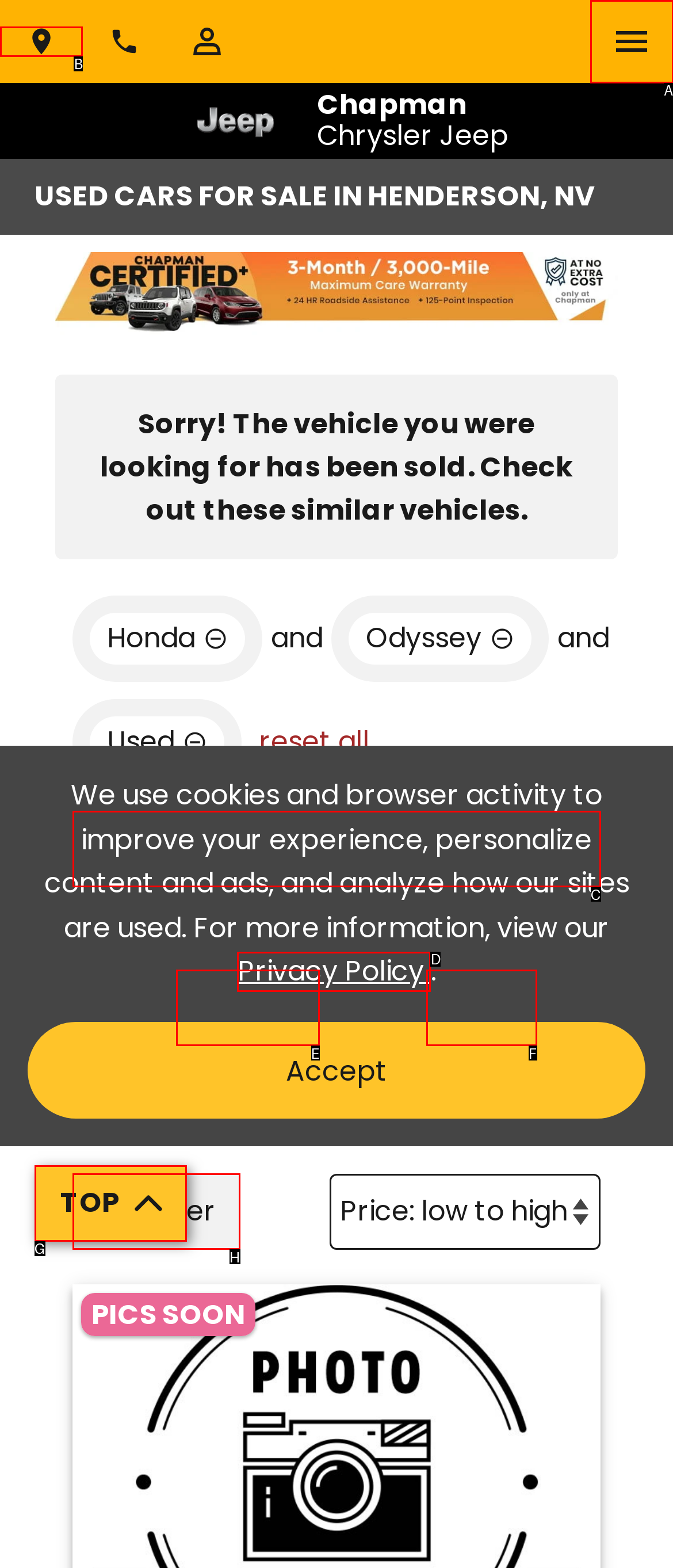Tell me the letter of the UI element to click in order to accomplish the following task: View Chapman Chrysler Jeep contact page
Answer with the letter of the chosen option from the given choices directly.

B